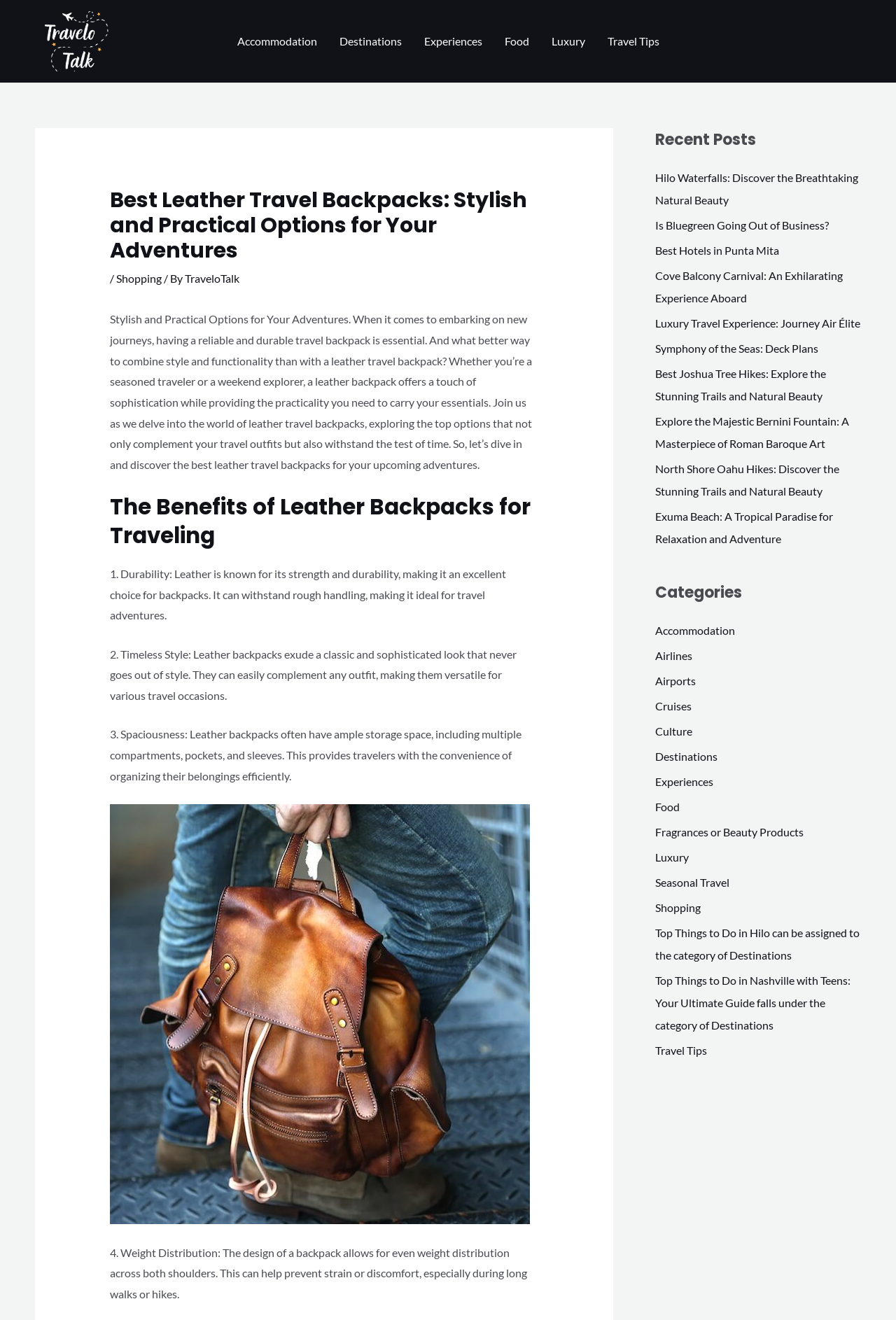Please indicate the bounding box coordinates of the element's region to be clicked to achieve the instruction: "read news". Provide the coordinates as four float numbers between 0 and 1, i.e., [left, top, right, bottom].

None